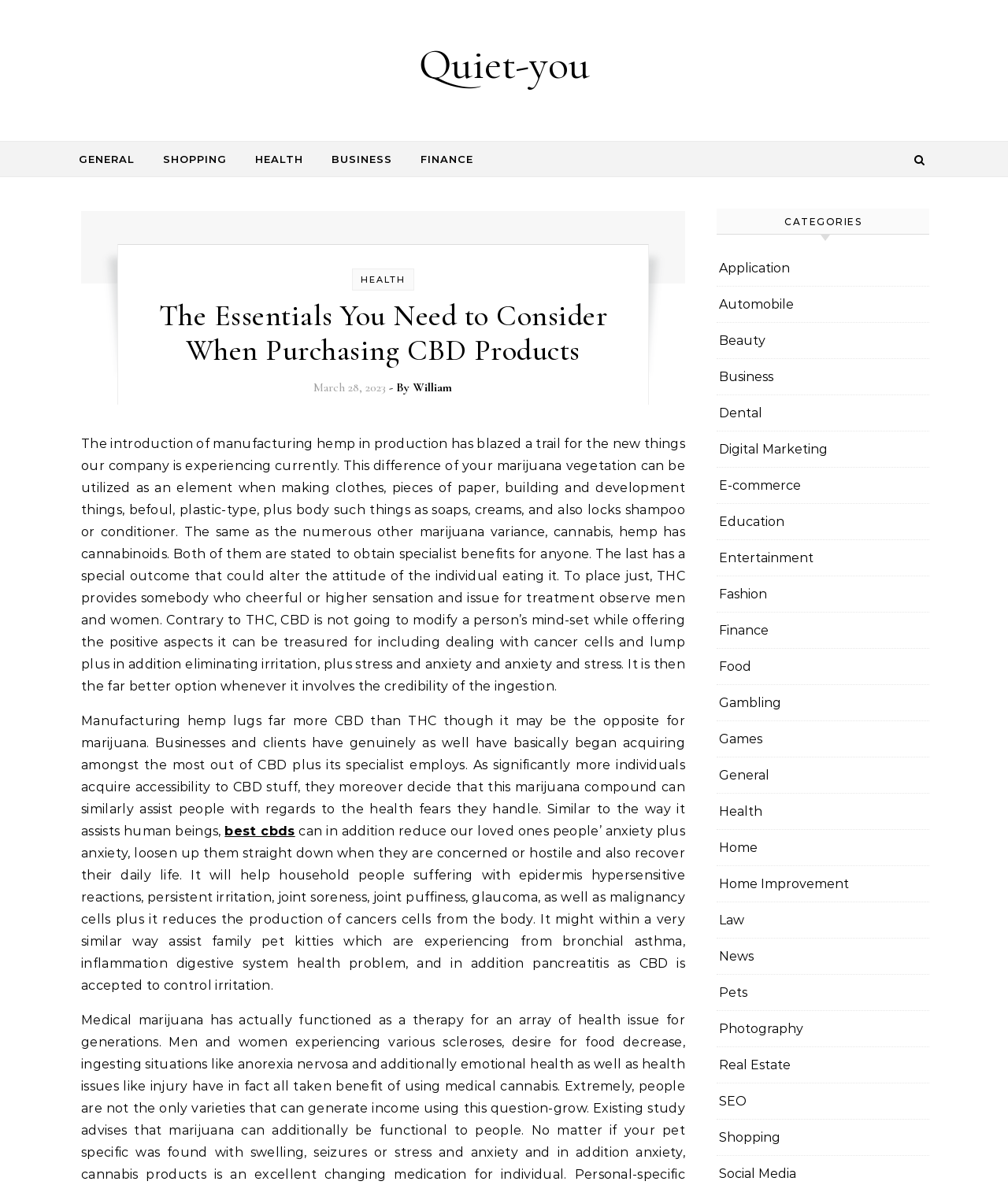Please identify the bounding box coordinates for the region that you need to click to follow this instruction: "Explore the 'best cbds' link".

[0.223, 0.695, 0.293, 0.708]